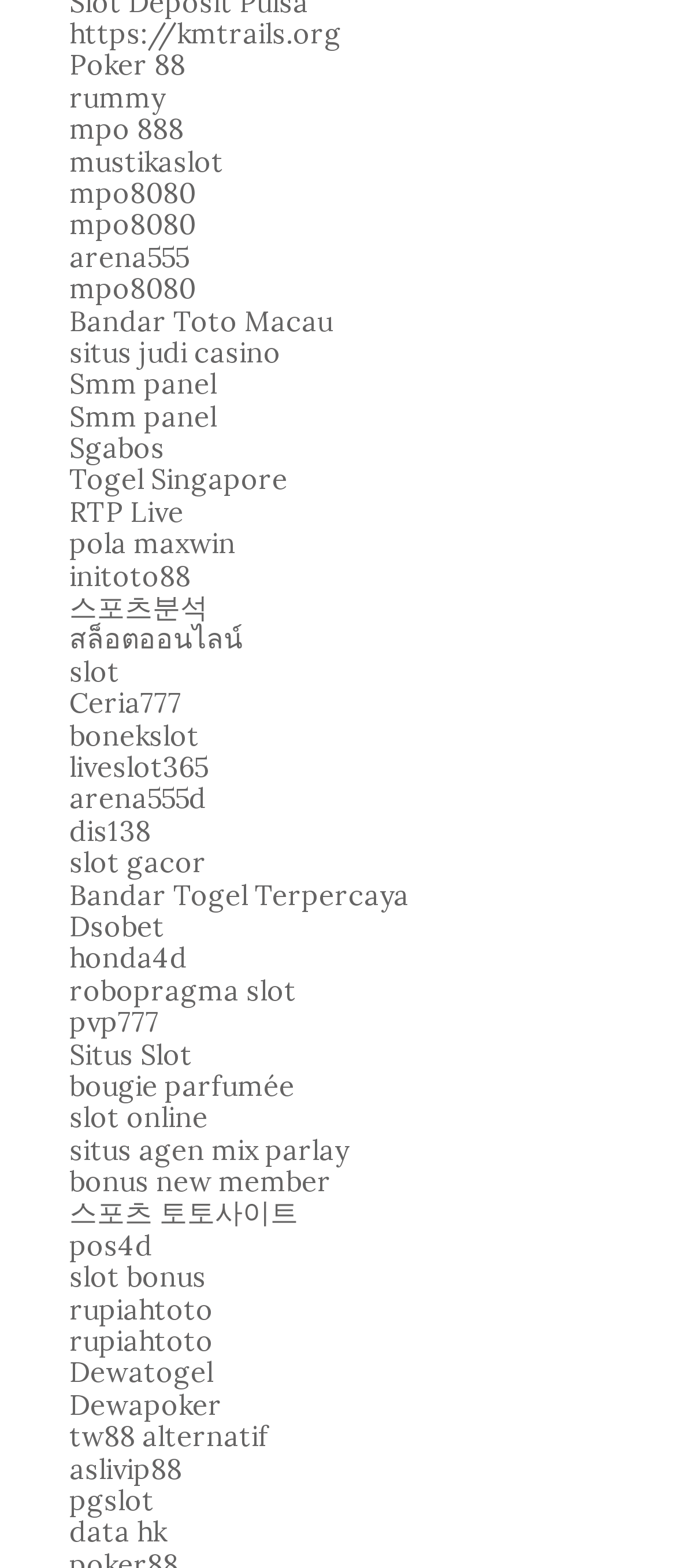Please give a short response to the question using one word or a phrase:
Are there any duplicate links on the webpage?

Yes